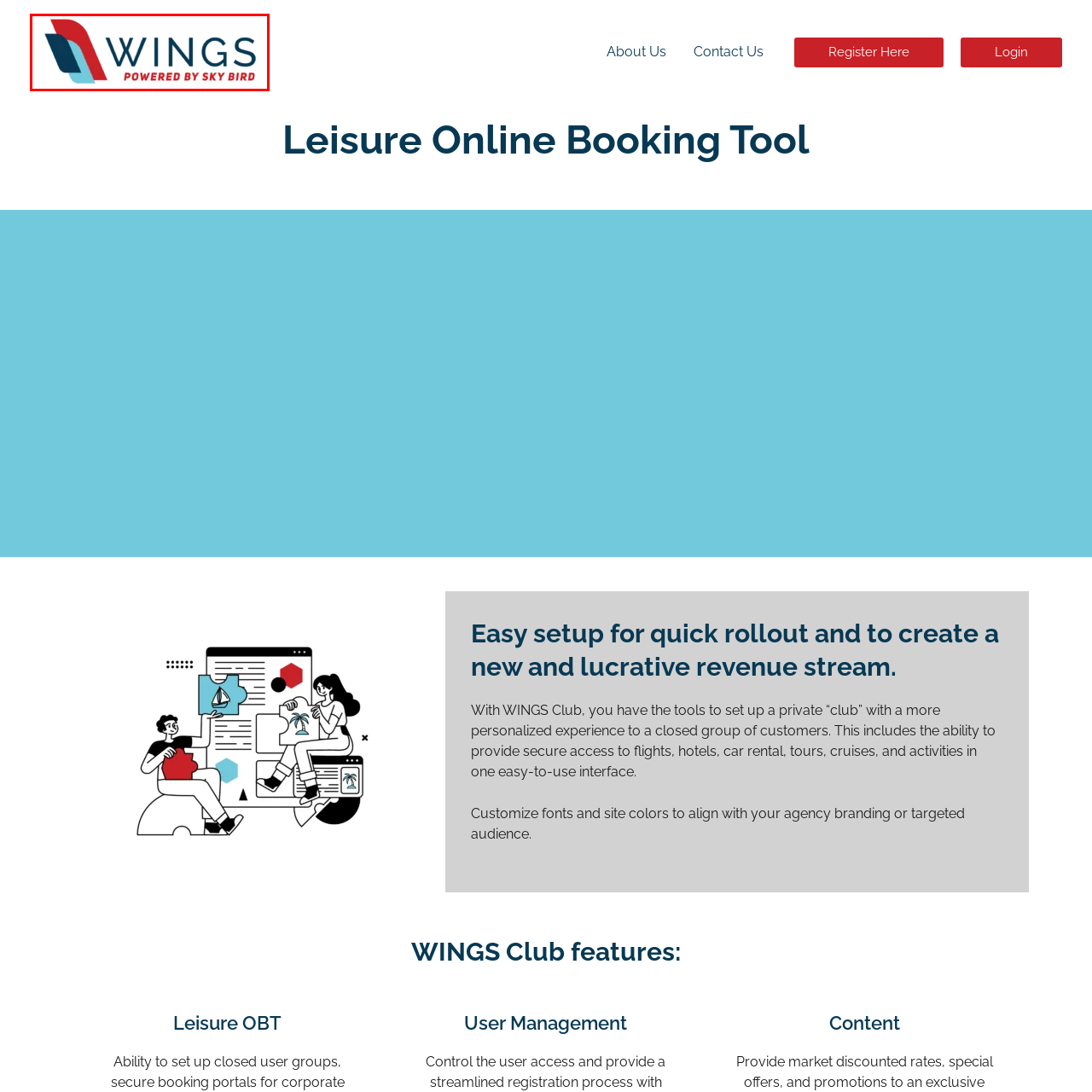Craft a detailed explanation of the image surrounded by the red outline.

The image features the logo of "WINGS," positioned prominently at the top of the webpage. The logo showcases the word "WINGS" in a bold, modern font, emphasizing the brand's identity. Below the main text, a tagline reads "Powered by Sky Bird," presented in a contrasting red color that adds a vibrant touch to the overall design. The logo is complemented by a dynamic emblem featuring layered shapes in modern shades of blue and red, symbolizing innovation and travel. This logo serves as a visual cornerstone for the WINGS Club, a corporate travel booking tool designed to streamline travel management for users.